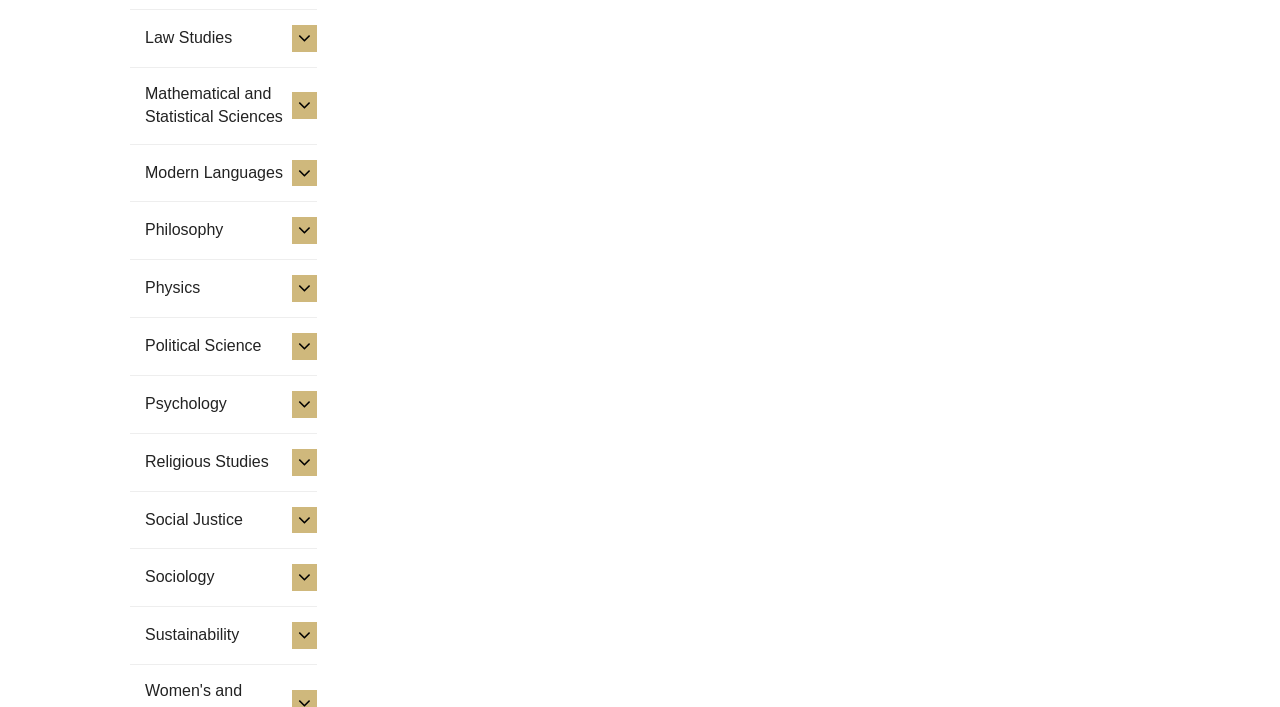Extract the bounding box for the UI element that matches this description: "Philosophy".

[0.113, 0.31, 0.174, 0.343]